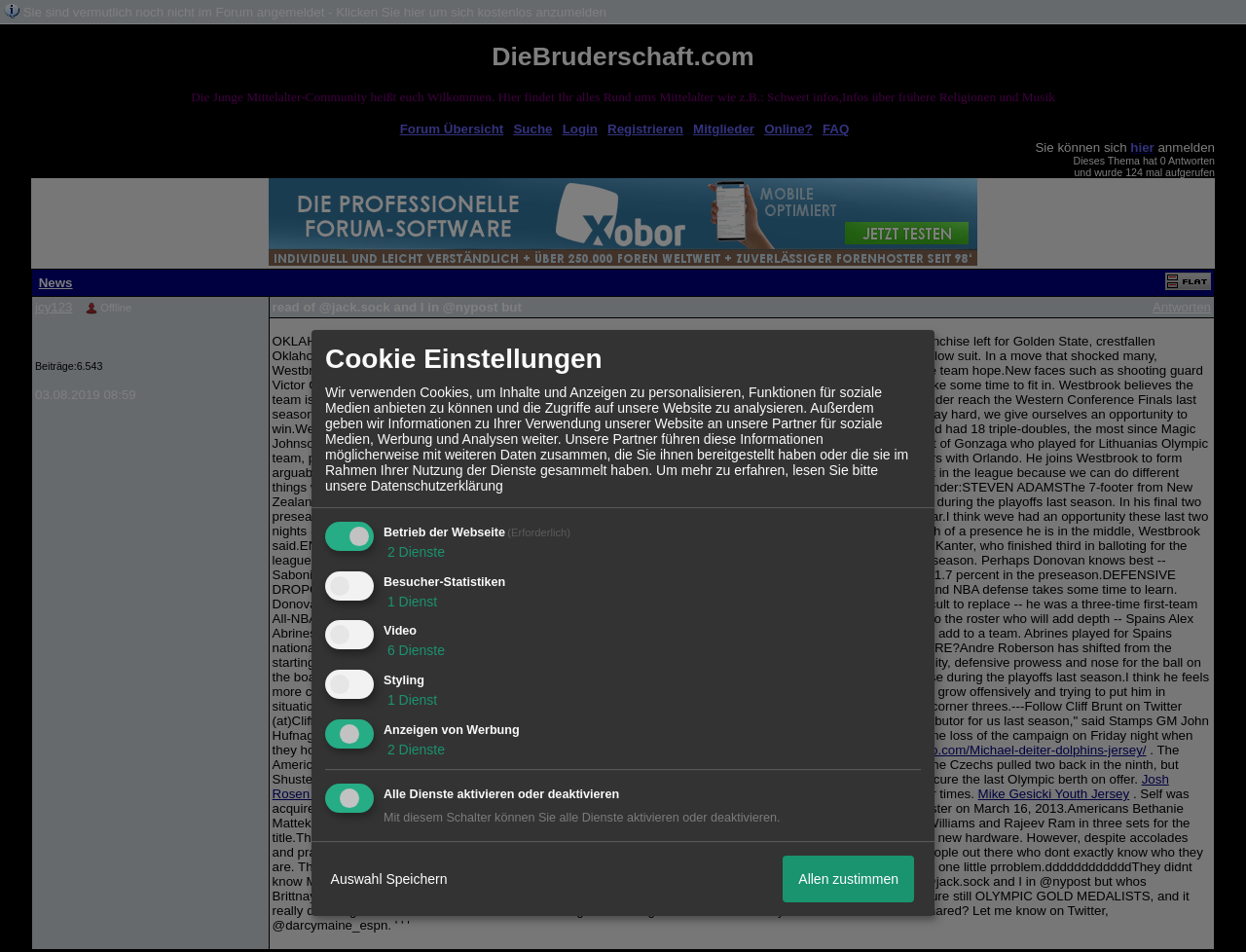Is there a search function on the webpage?
Answer the question with just one word or phrase using the image.

Yes